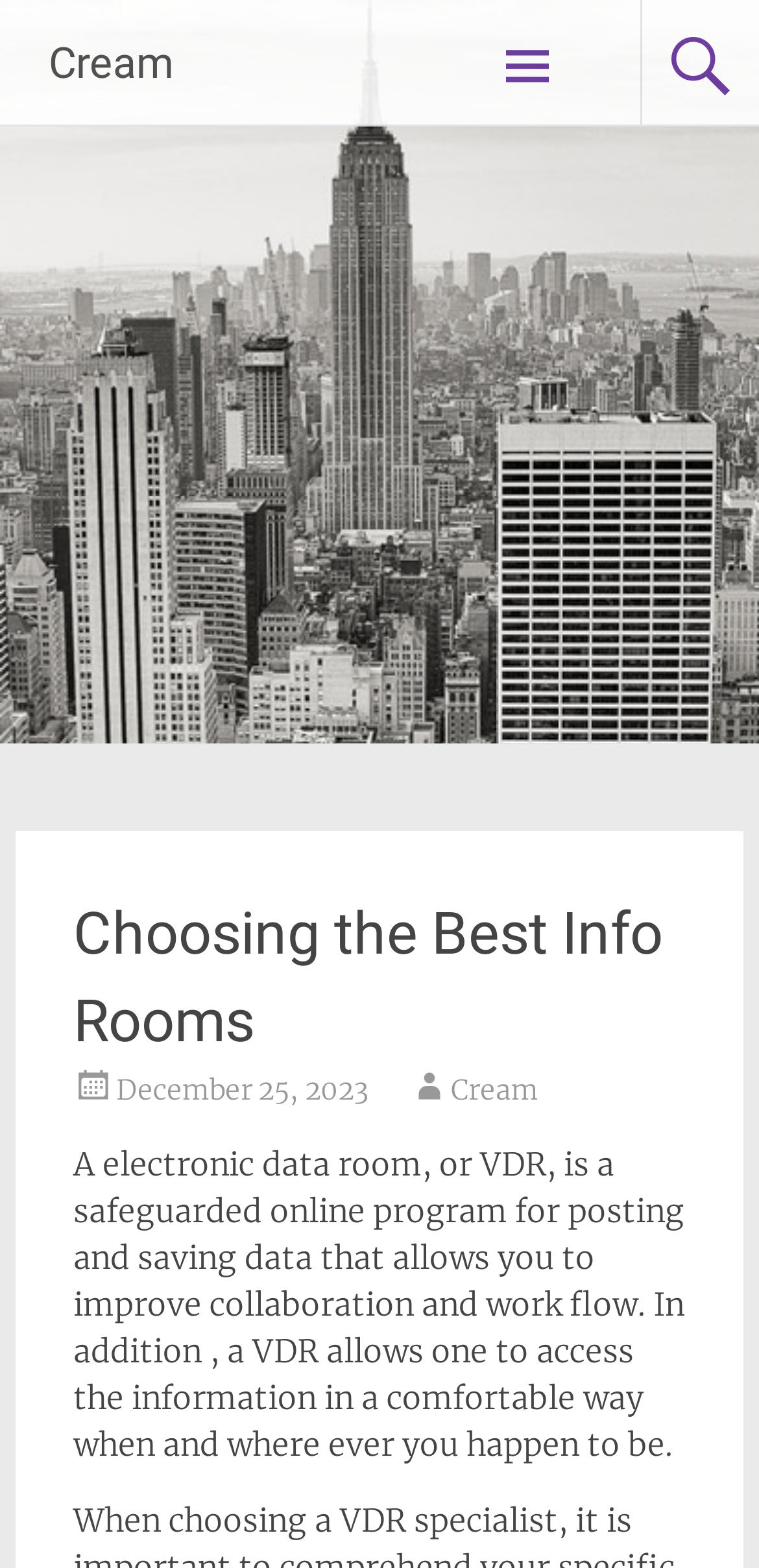What is the main topic of the article?
Based on the visual information, provide a detailed and comprehensive answer.

The main topic of the article can be inferred from the heading 'Choosing the Best Info Rooms' which is located at the top of the page, and also from the text description that talks about data rooms and their purposes.